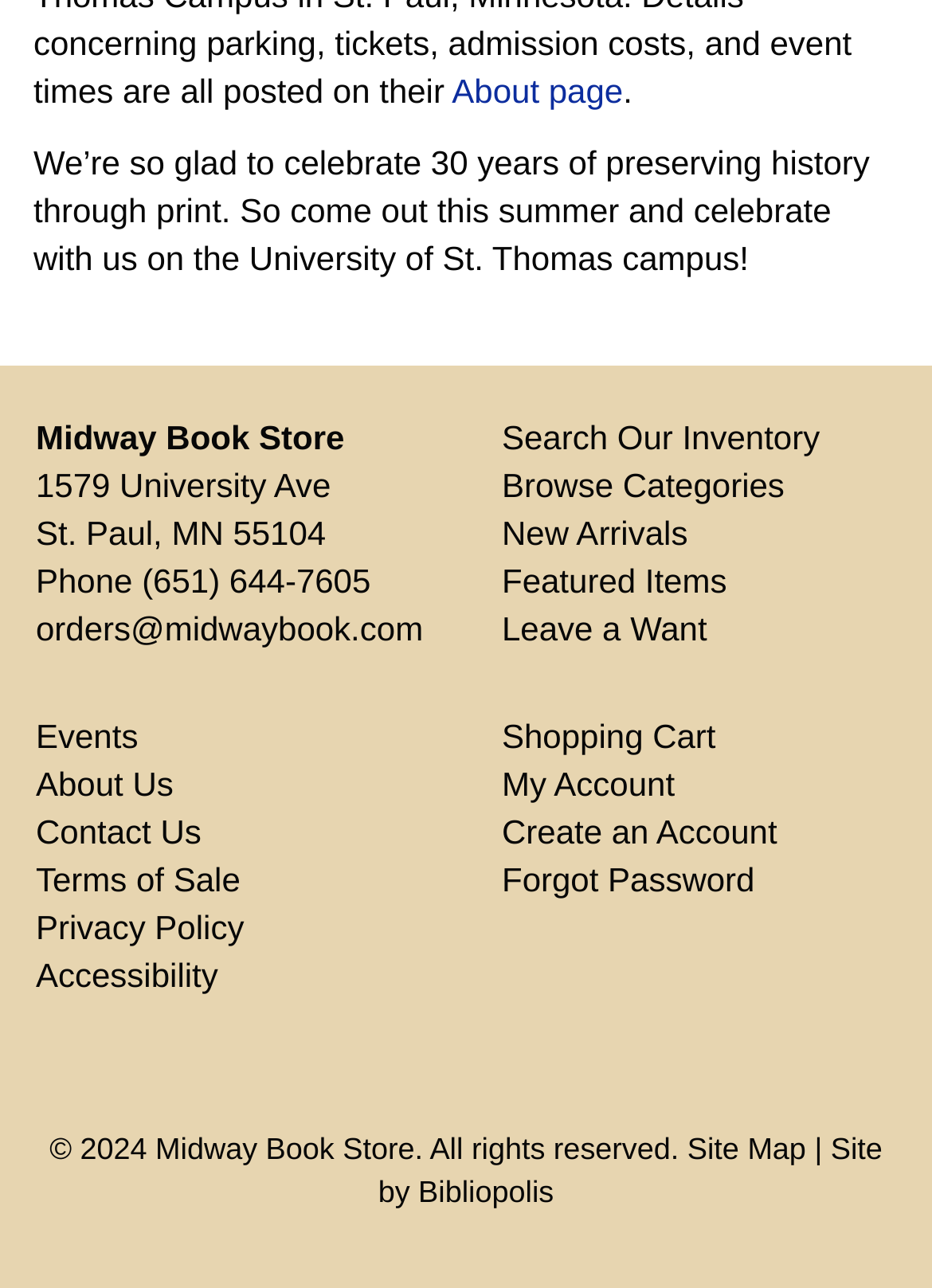Answer the question in a single word or phrase:
What is the phone number of the bookstore?

(651) 644-7605